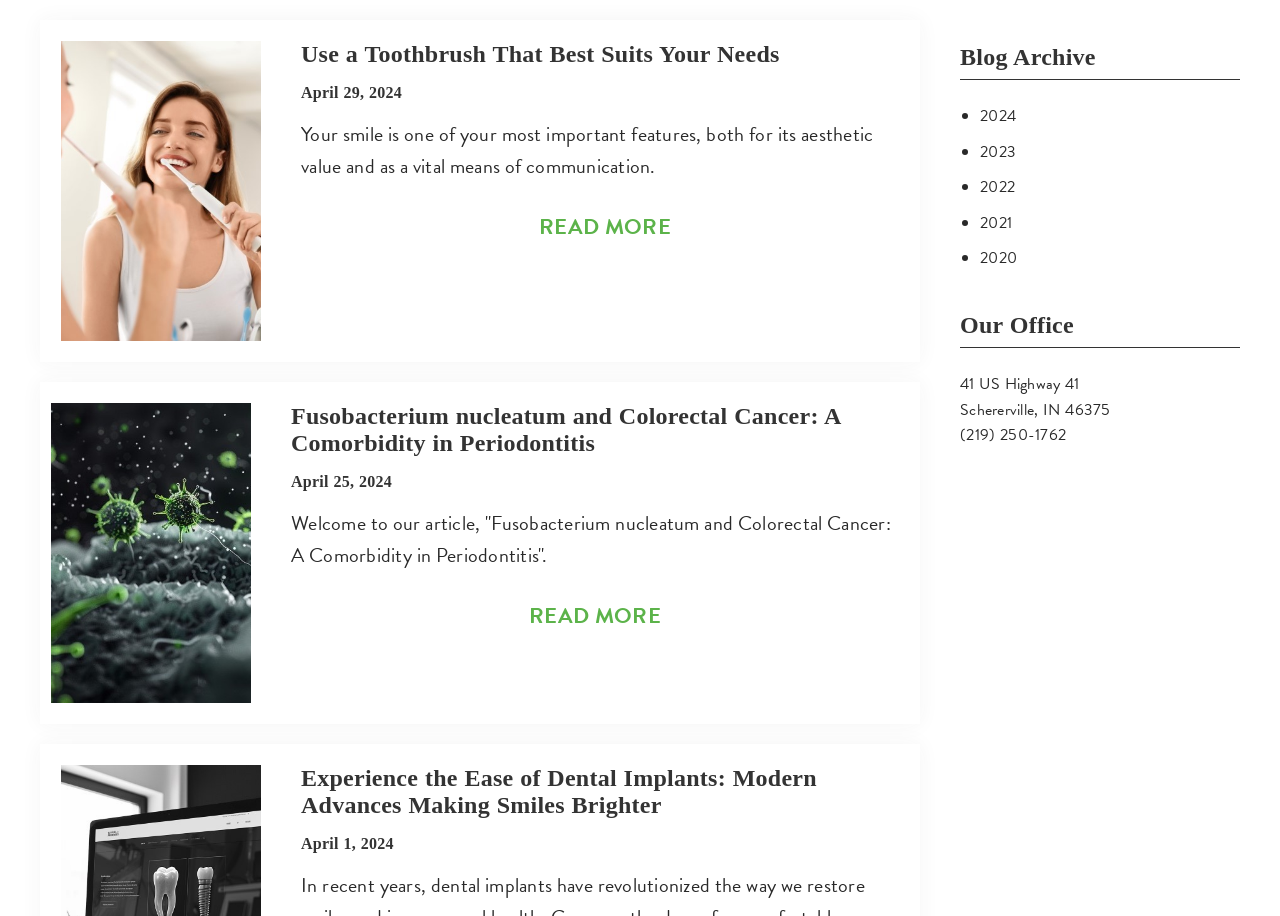Provide the bounding box coordinates of the HTML element described by the text: "Read More".

[0.235, 0.234, 0.71, 0.262]